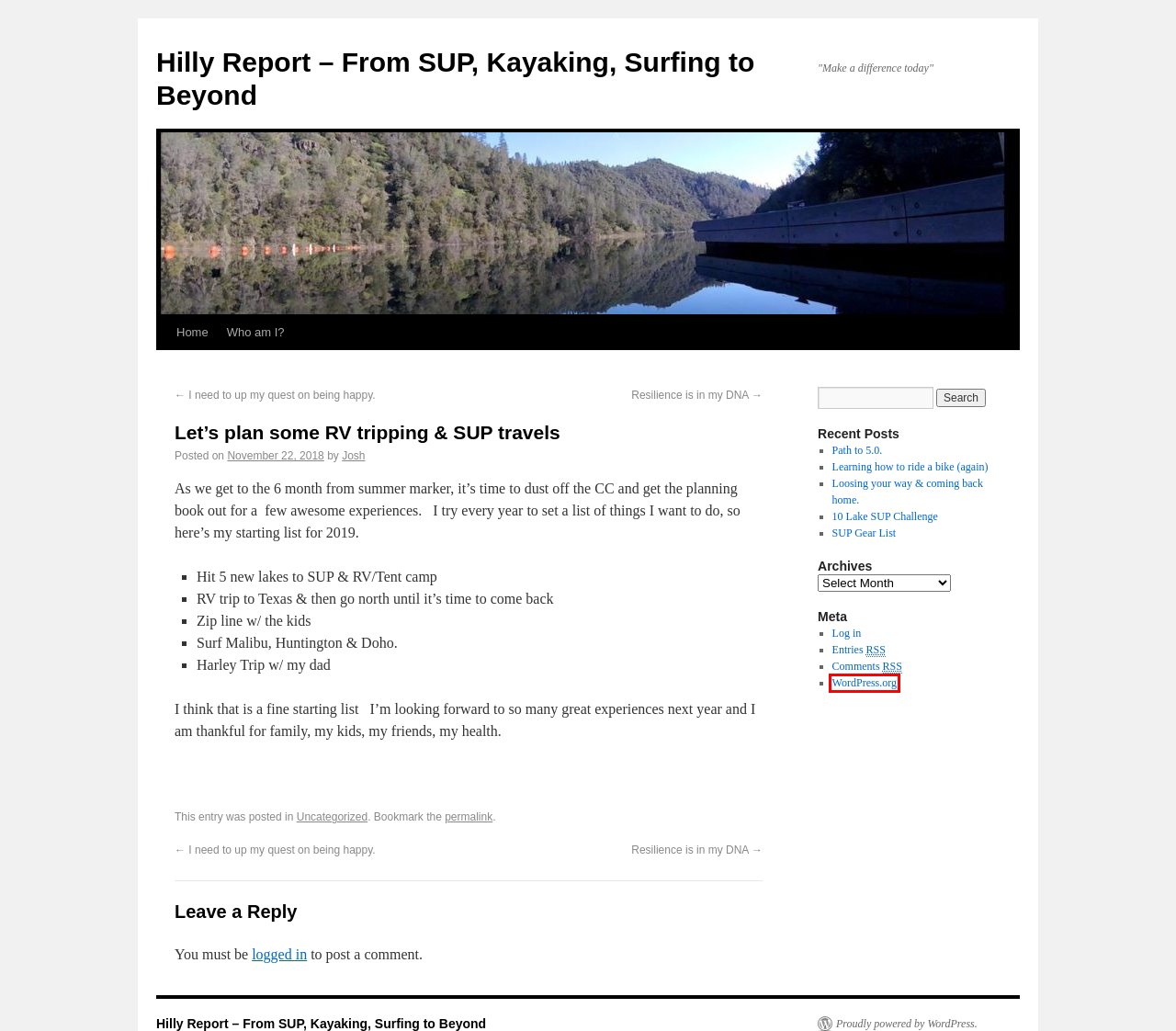Provided is a screenshot of a webpage with a red bounding box around an element. Select the most accurate webpage description for the page that appears after clicking the highlighted element. Here are the candidates:
A. Hilly Report – From SUP, Kayaking, Surfing to Beyond | "Make a difference today"
B. Comments for Hilly Report – From SUP, Kayaking, Surfing to Beyond
C. Hilly Report – From SUP, Kayaking, Surfing to Beyond
D. I need to up my quest on being happy. | Hilly Report – From SUP, Kayaking, Surfing to Beyond
E. Blog Tool, Publishing Platform, and CMS – WordPress.org
F. Resilience is in my DNA | Hilly Report – From SUP, Kayaking, Surfing to Beyond
G. SUP Gear List | Hilly Report – From SUP, Kayaking, Surfing to Beyond
H. Loosing your way & coming back home. | Hilly Report – From SUP, Kayaking, Surfing to Beyond

E